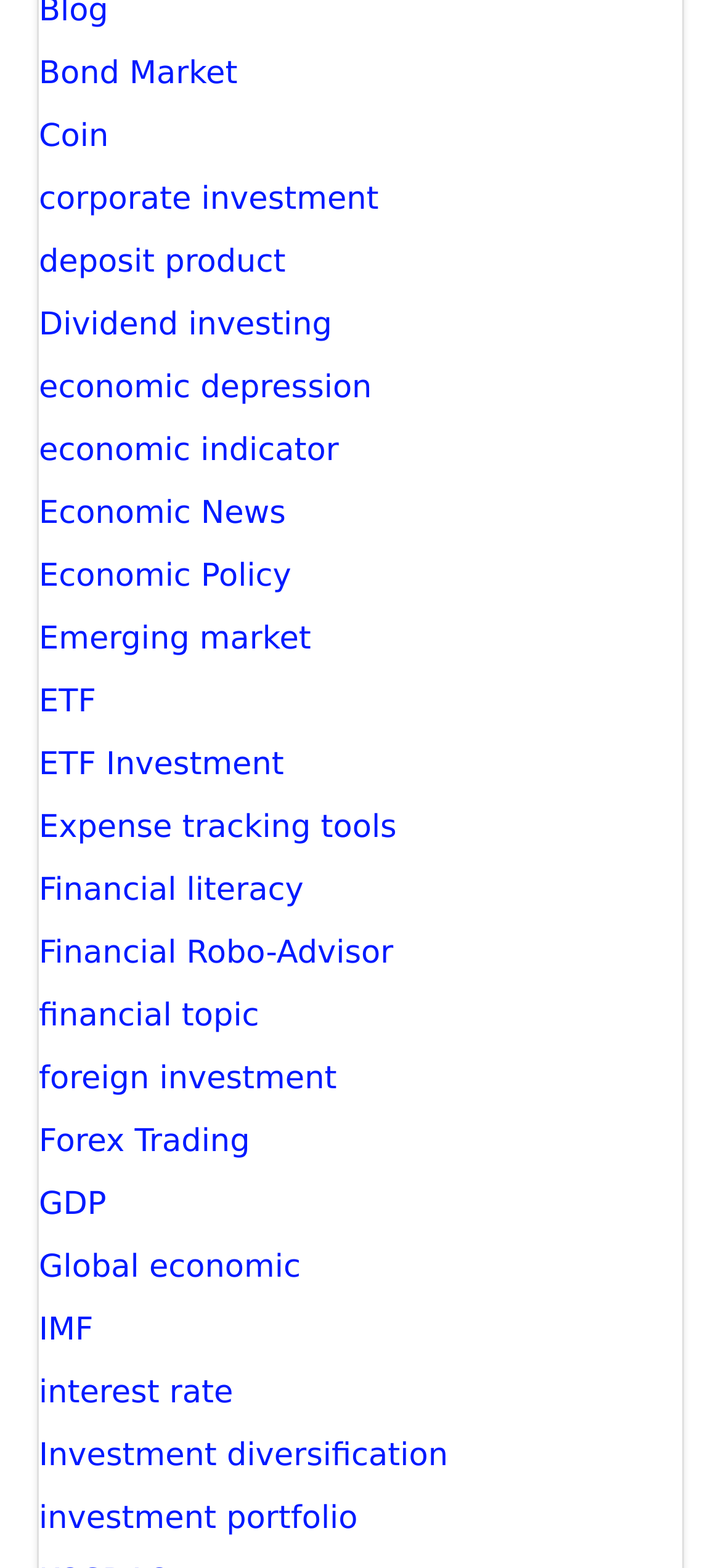Find the bounding box coordinates of the area that needs to be clicked in order to achieve the following instruction: "Explore Economic News". The coordinates should be specified as four float numbers between 0 and 1, i.e., [left, top, right, bottom].

[0.054, 0.316, 0.397, 0.339]